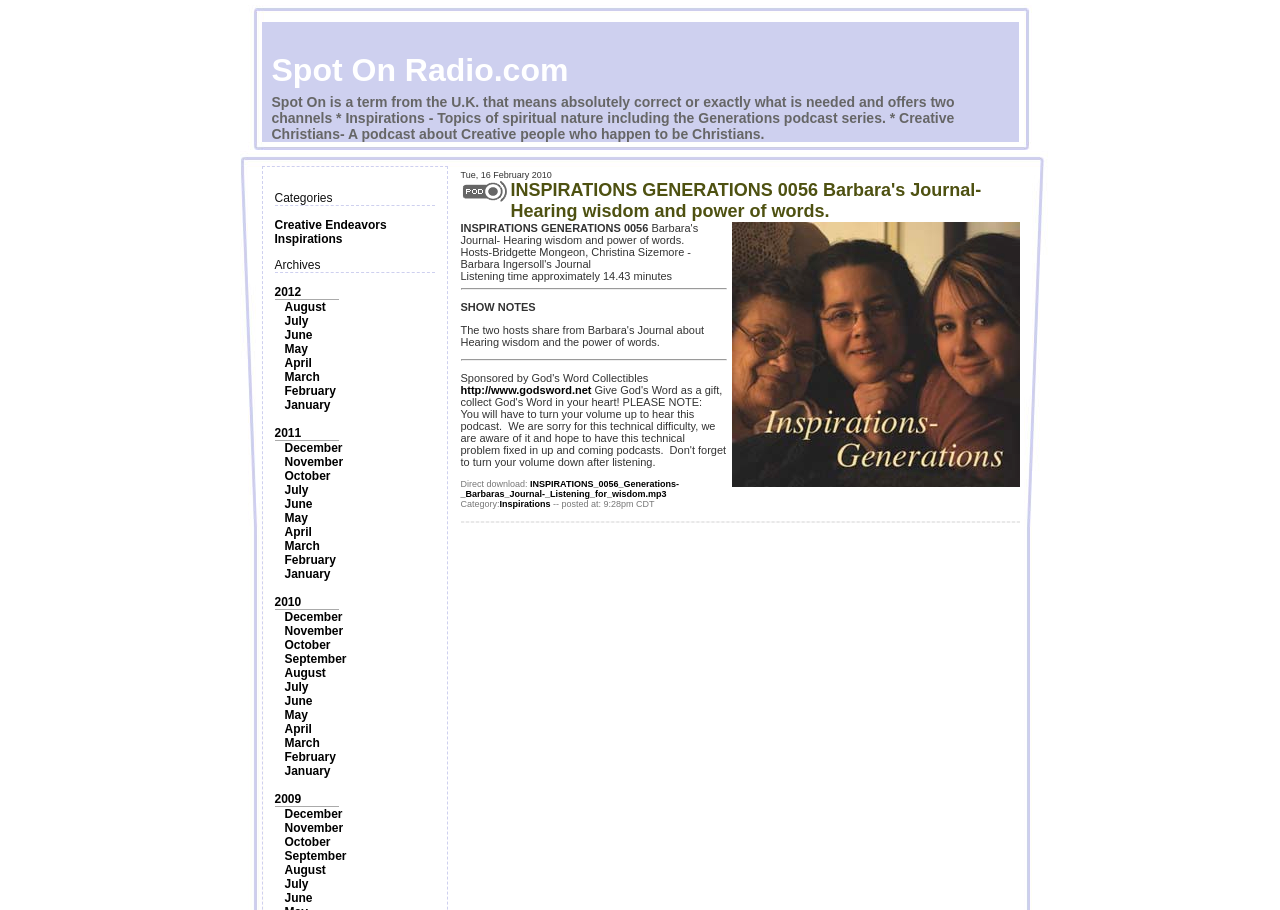Please answer the following question as detailed as possible based on the image: 
What is the duration of the podcast episode?

The duration of the podcast episode can be found in the text 'Listening time approximately 14.43 minutes' which is part of the podcast episode description.